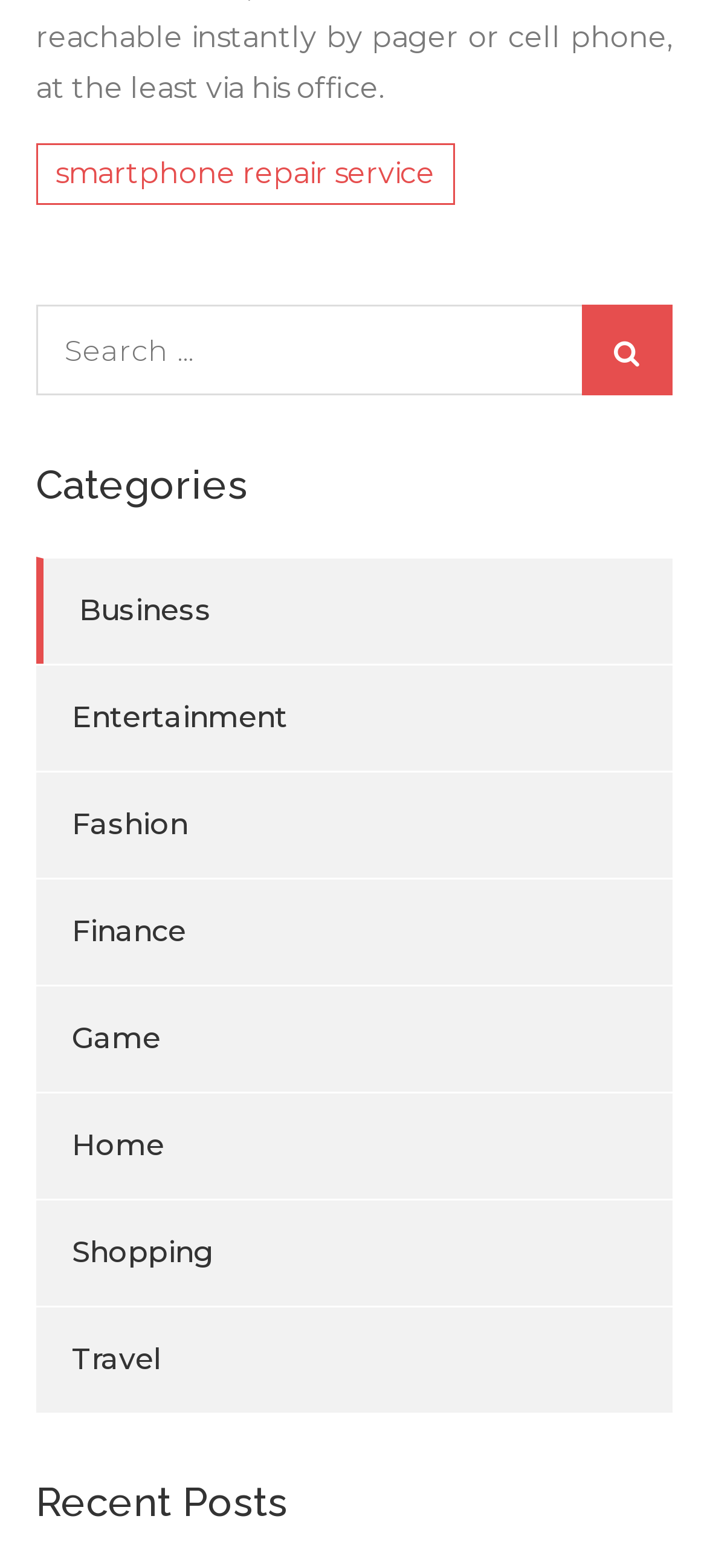What is the purpose of the button with the magnifying glass icon? Examine the screenshot and reply using just one word or a brief phrase.

Search